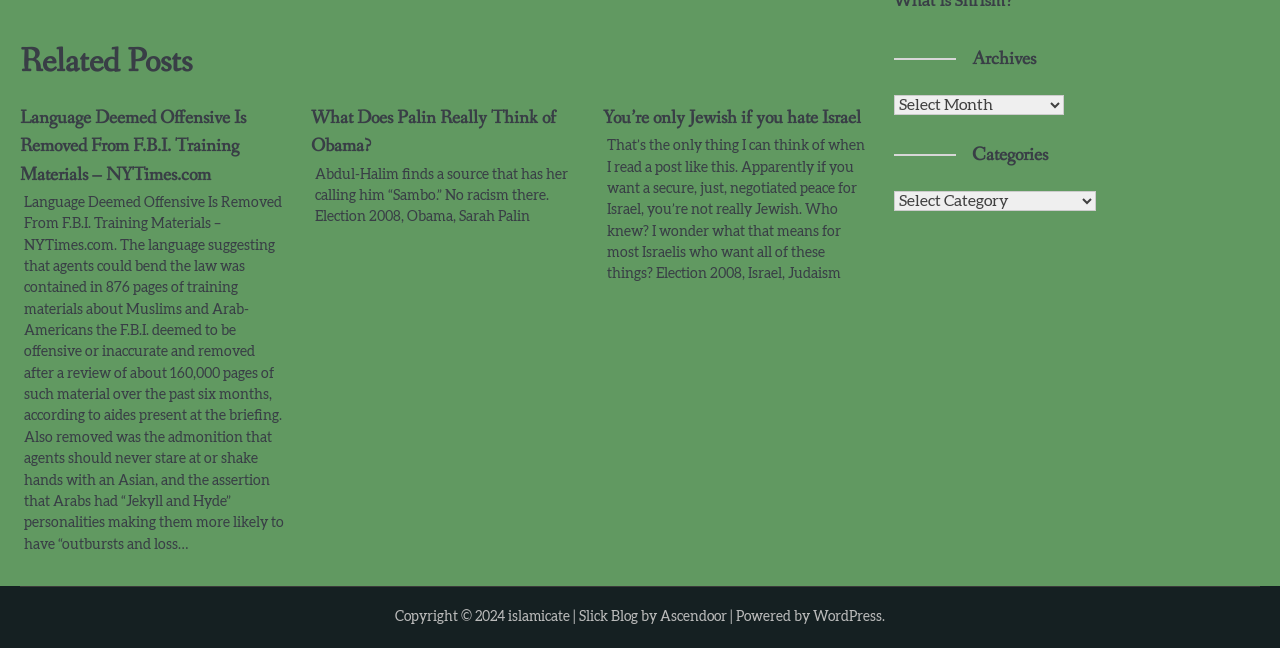Extract the bounding box coordinates for the UI element described by the text: "WordPress". The coordinates should be in the form of [left, top, right, bottom] with values between 0 and 1.

[0.635, 0.941, 0.689, 0.963]